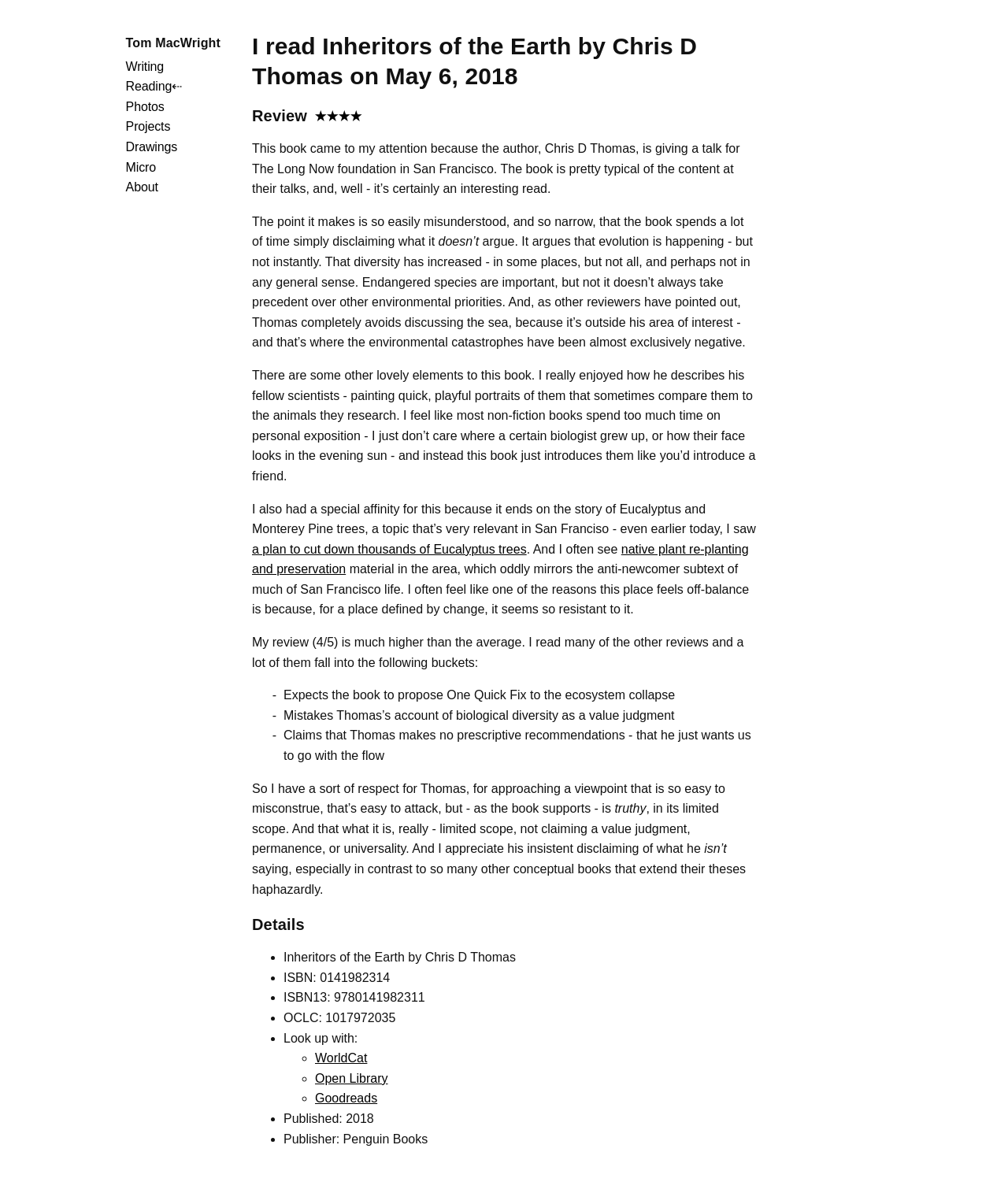What is the name of the foundation mentioned in the review?
Please provide a detailed and thorough answer to the question.

I found the answer by reading the review section of the webpage, where it mentions that the author of the book is giving a talk for The Long Now foundation in San Francisco.